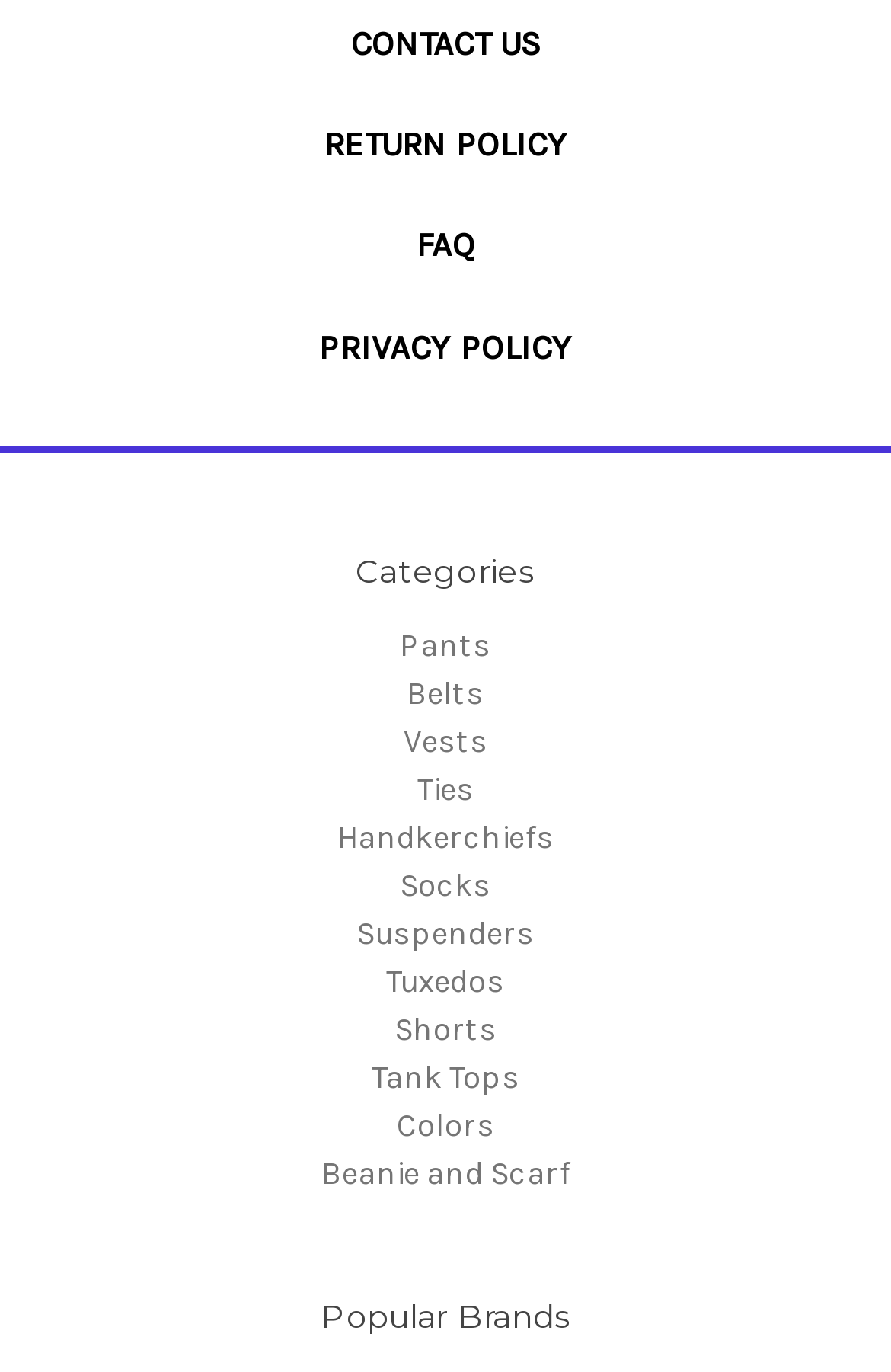How many policies are mentioned on this webpage?
Based on the image, provide a one-word or brief-phrase response.

3